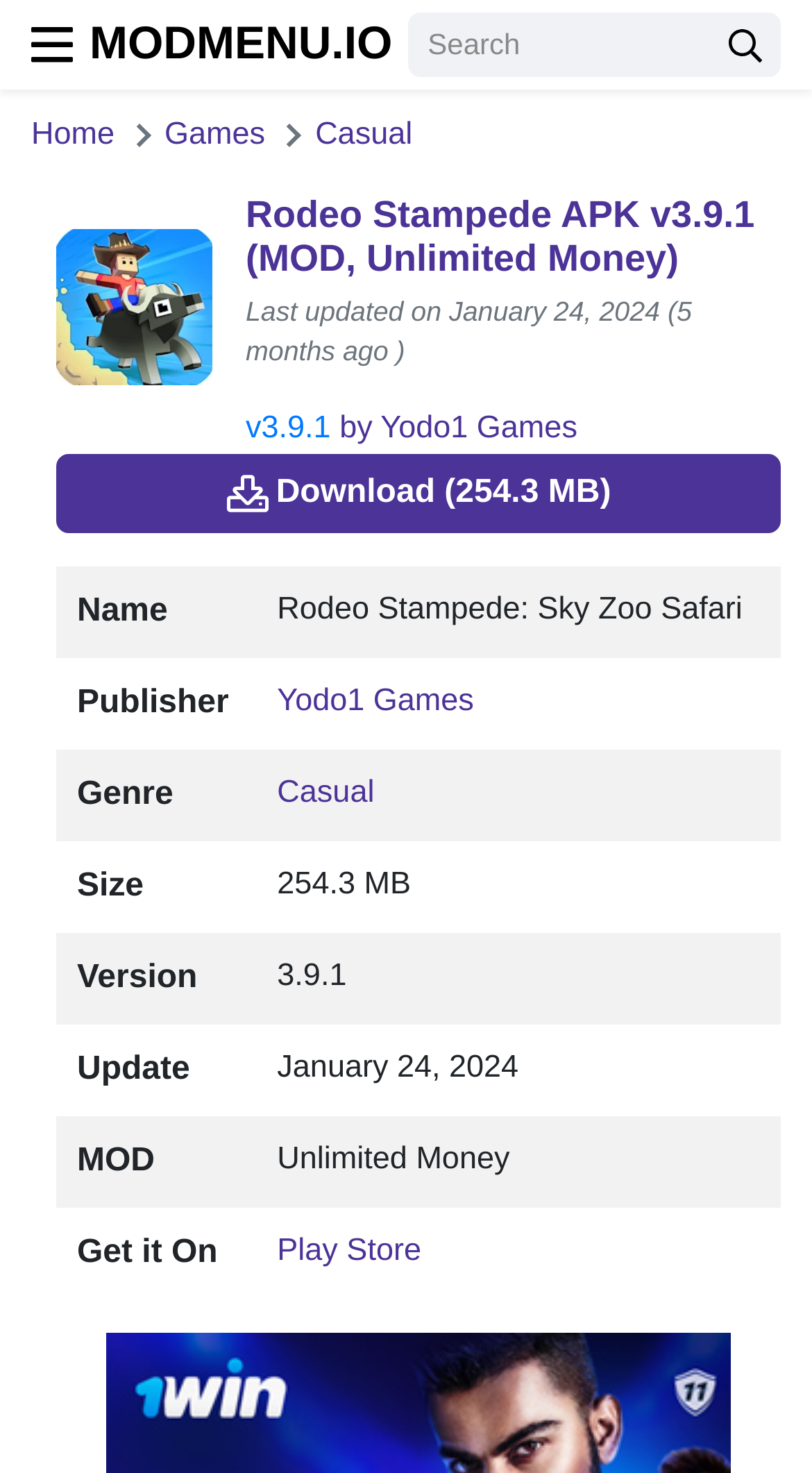Provide a short, one-word or phrase answer to the question below:
What is the MOD feature of the game?

Unlimited Money